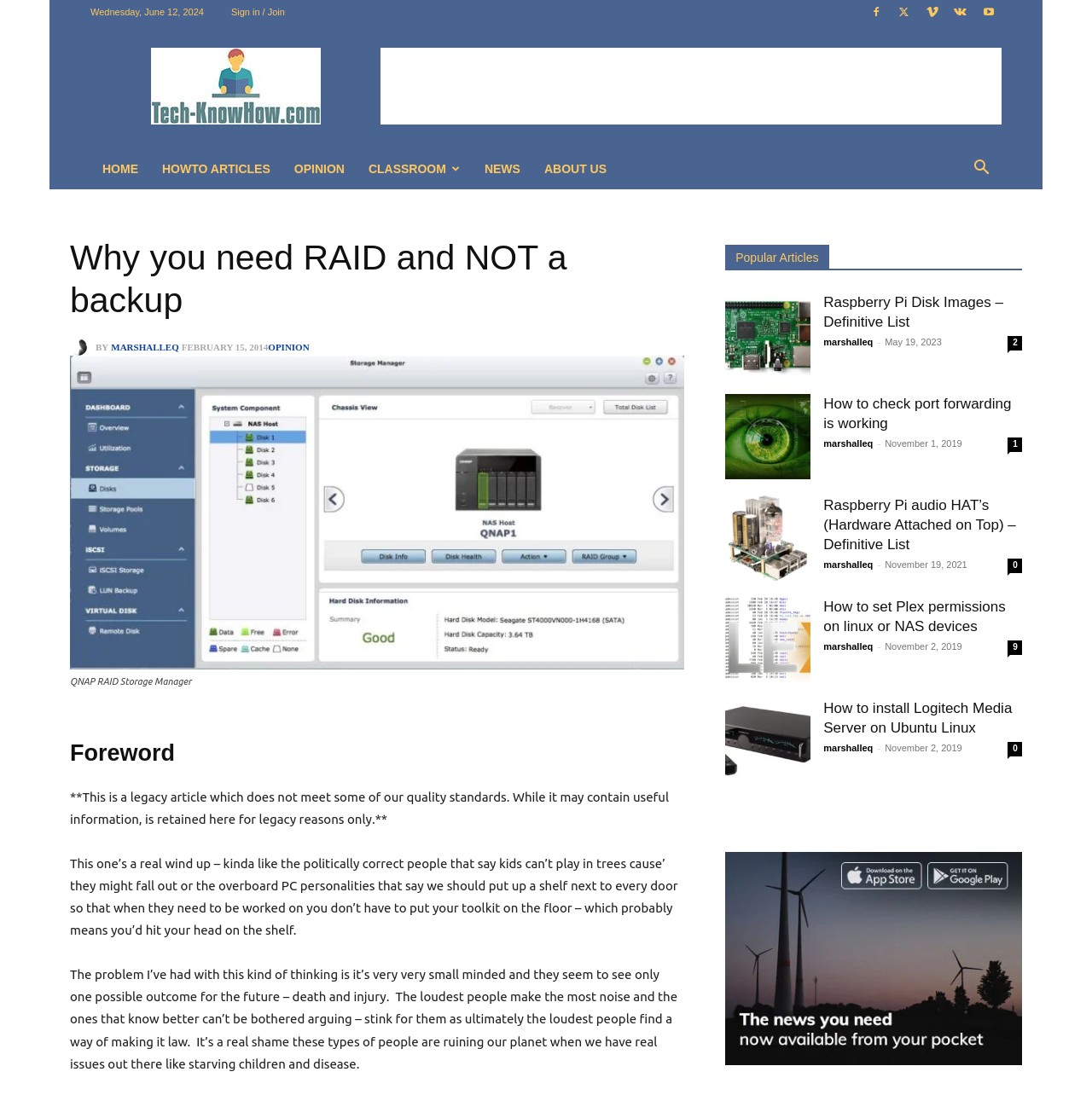How many popular articles are listed?
Using the image, elaborate on the answer with as much detail as possible.

The popular articles section lists 5 articles, including 'Raspberry Pi 3', 'Raspberry Pi Disk Images – Definitive List', 'Port Scan Test', 'How to check port forwarding is working', and 'Raspberry Pi Audio Hardware'.